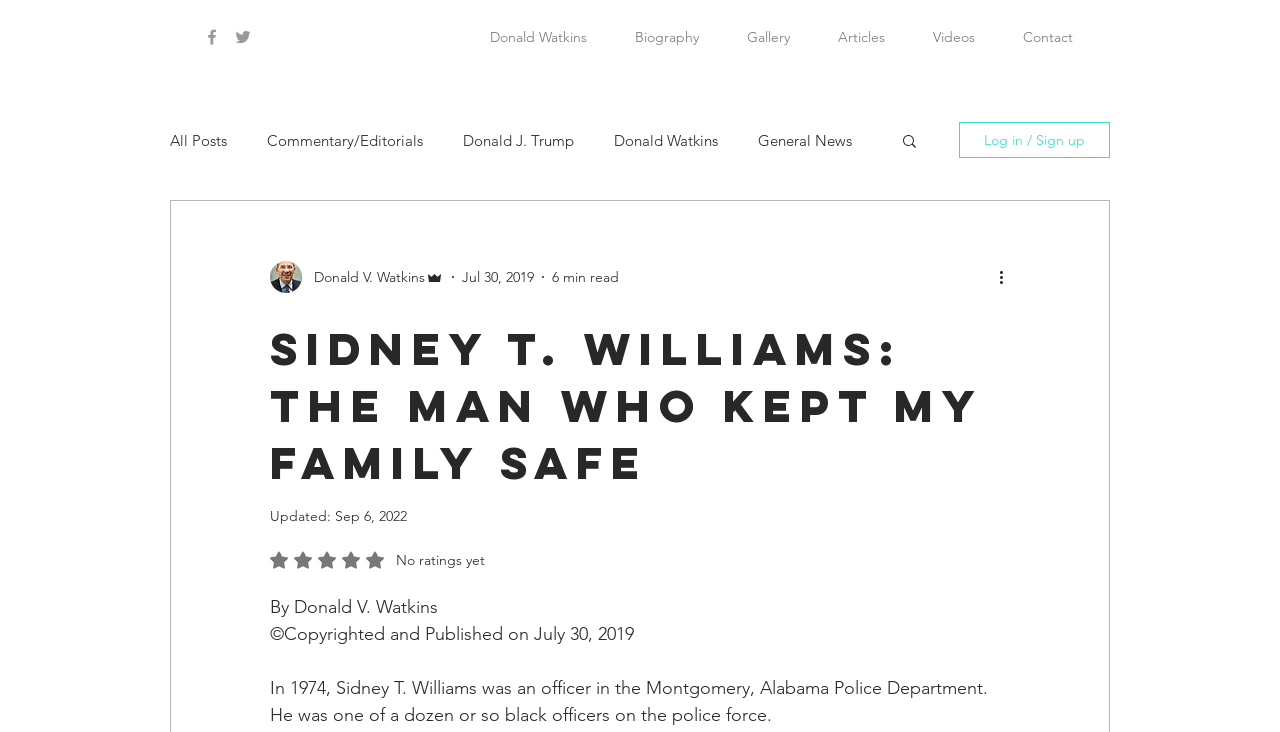Identify and provide the bounding box coordinates of the UI element described: "Kansas State University". The coordinates should be formatted as [left, top, right, bottom], with each number being a float between 0 and 1.

None